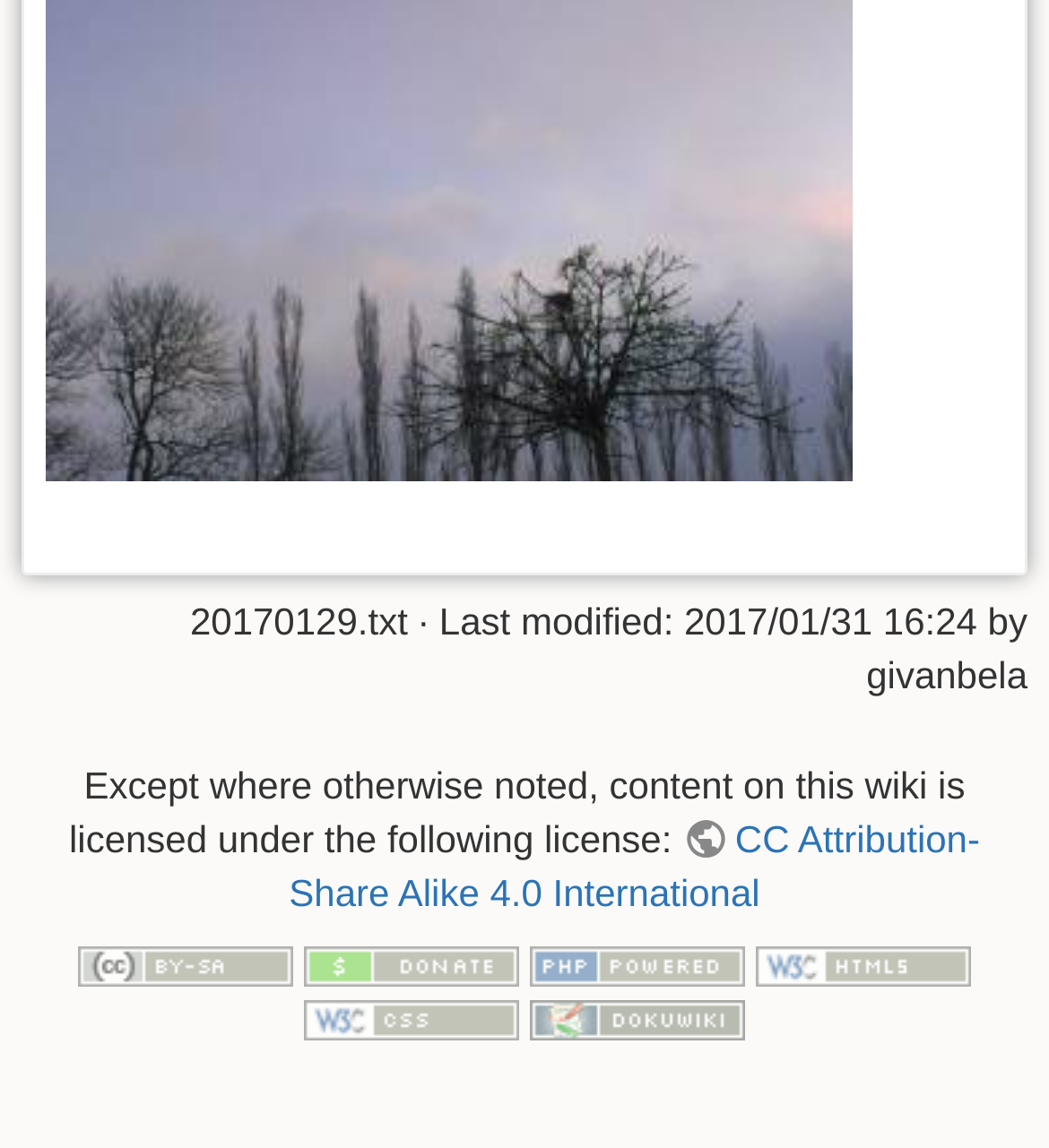Please provide the bounding box coordinates for the element that needs to be clicked to perform the instruction: "Validate HTML5". The coordinates must consist of four float numbers between 0 and 1, formatted as [left, top, right, bottom].

[0.72, 0.82, 0.925, 0.858]